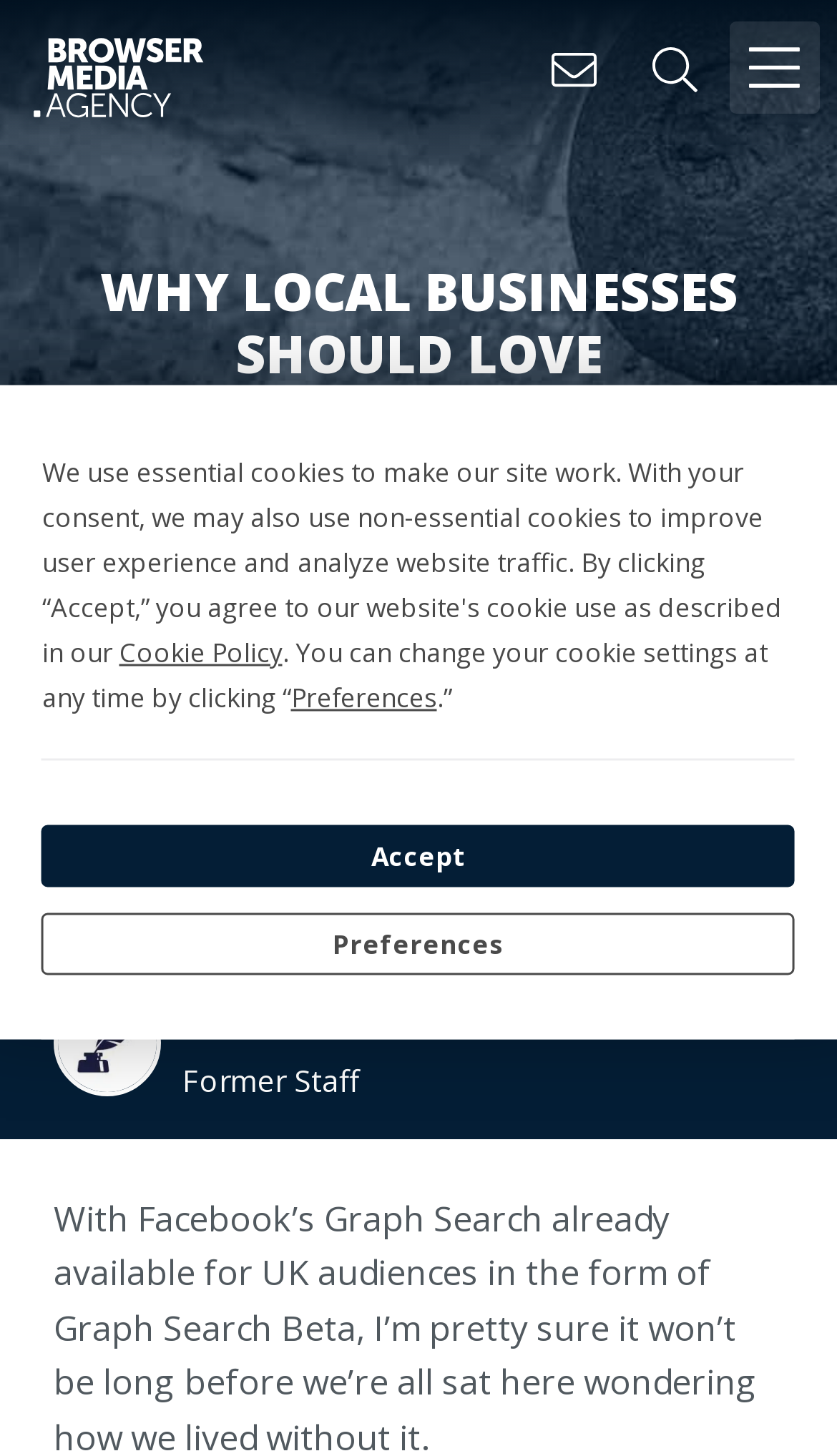Determine the bounding box coordinates for the clickable element to execute this instruction: "read Facebook Graph Search article". Provide the coordinates as four float numbers between 0 and 1, i.e., [left, top, right, bottom].

[0.118, 0.18, 0.882, 0.349]